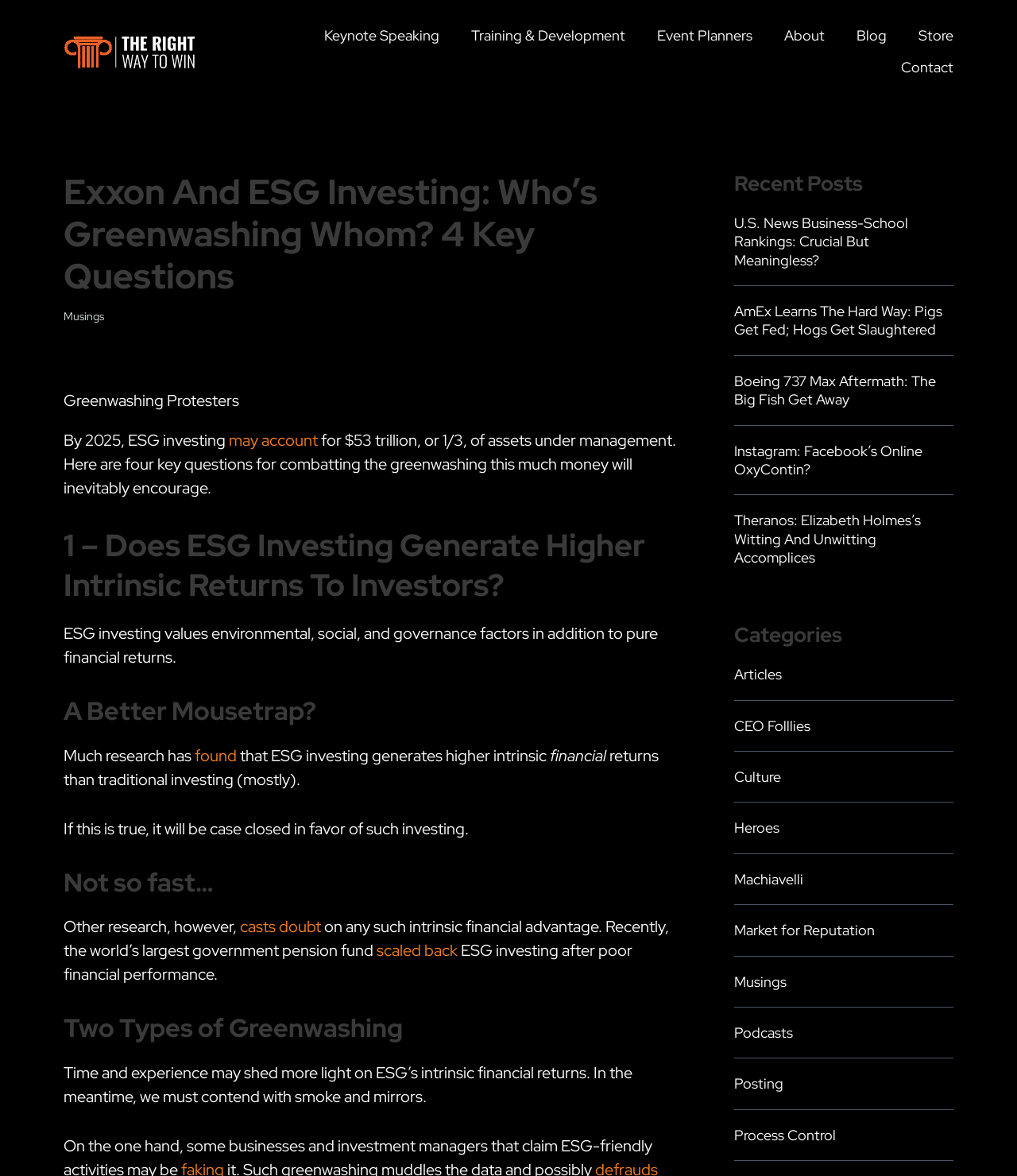Find the bounding box coordinates corresponding to the UI element with the description: "Training & Development". The coordinates should be formatted as [left, top, right, bottom], with values as floats between 0 and 1.

[0.463, 0.024, 0.615, 0.037]